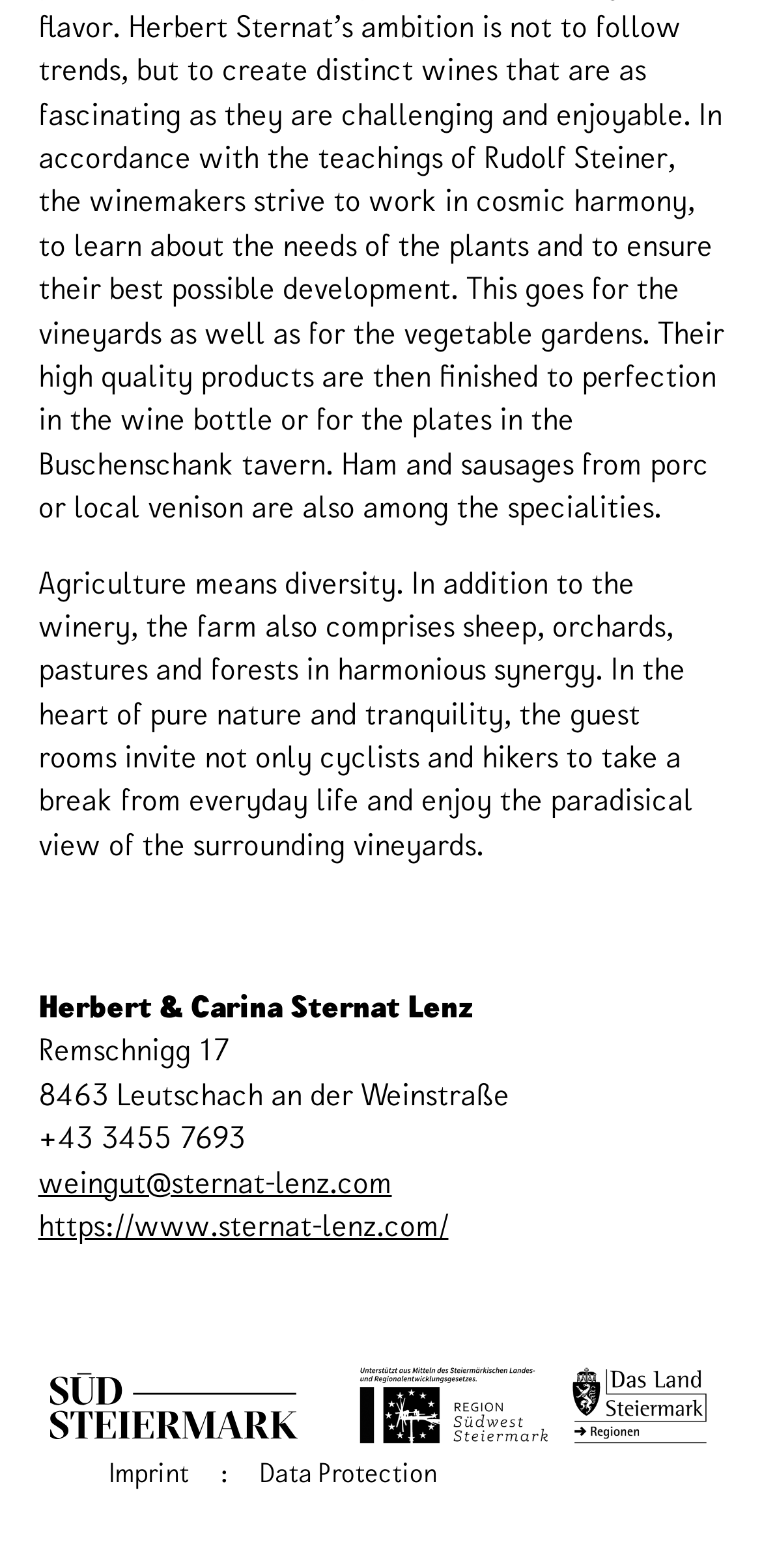What is the name of the farm?
Give a single word or phrase as your answer by examining the image.

Herbert & Carina Sternat Lenz